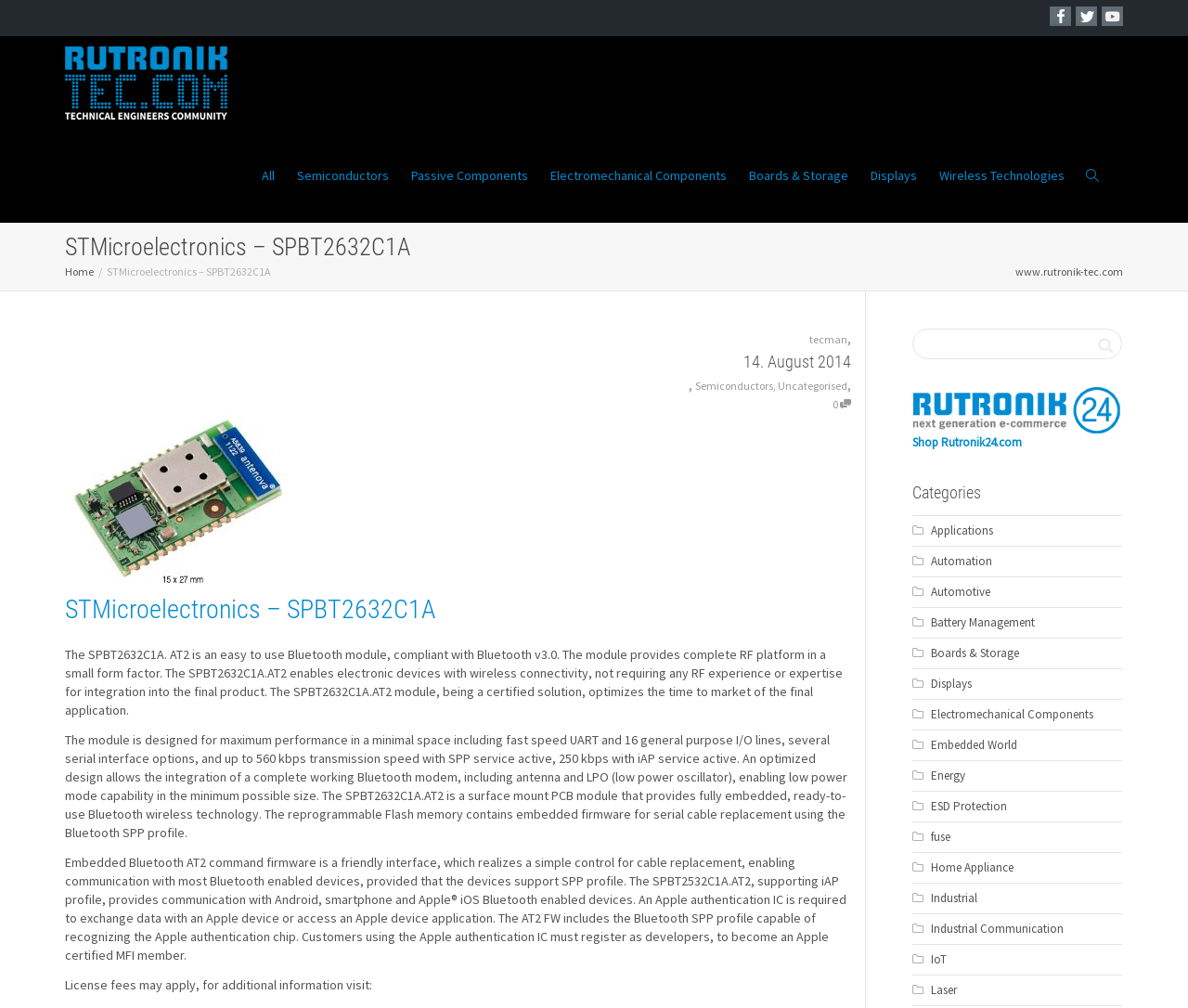Please specify the coordinates of the bounding box for the element that should be clicked to carry out this instruction: "View categories". The coordinates must be four float numbers between 0 and 1, formatted as [left, top, right, bottom].

[0.768, 0.476, 0.945, 0.502]